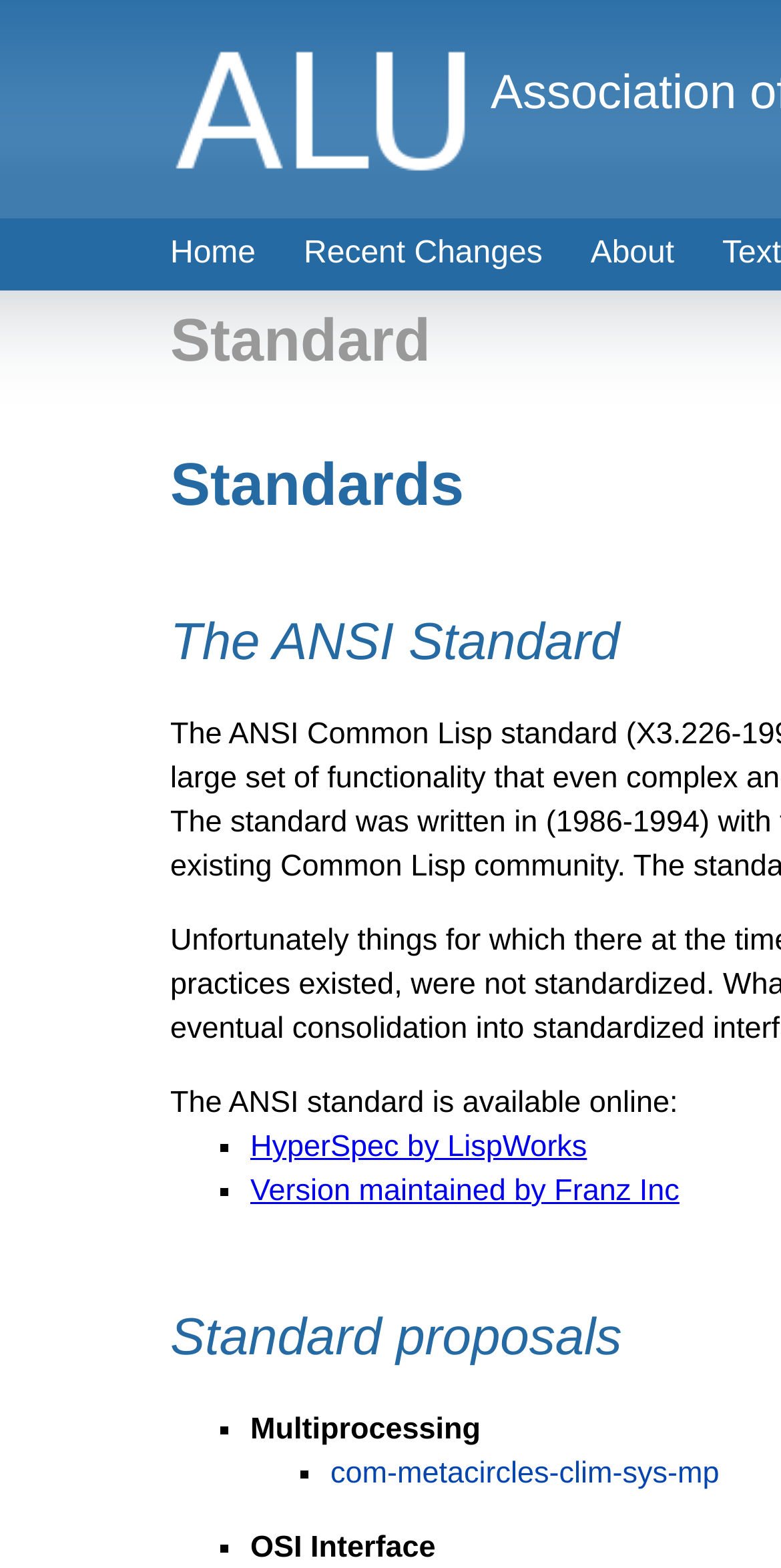How many links are there in the top navigation bar?
Answer the question in as much detail as possible.

The top navigation bar contains three links: 'Home', 'Recent Changes', and 'About'. These links are positioned at the top of the page, as indicated by their y1 and y2 coordinates.